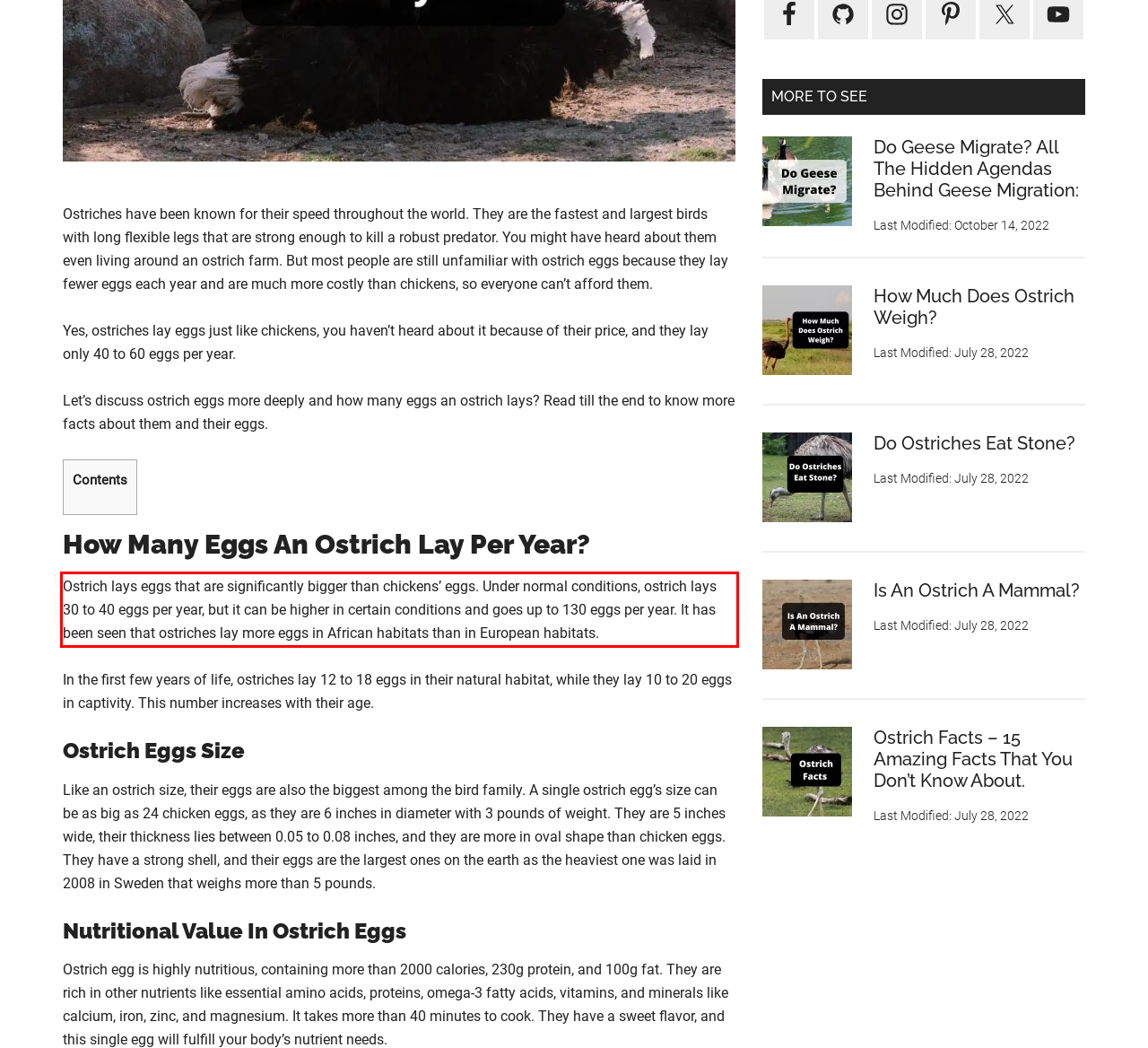You are given a webpage screenshot with a red bounding box around a UI element. Extract and generate the text inside this red bounding box.

Ostrich lays eggs that are significantly bigger than chickens’ eggs. Under normal conditions, ostrich lays 30 to 40 eggs per year, but it can be higher in certain conditions and goes up to 130 eggs per year. It has been seen that ostriches lay more eggs in African habitats than in European habitats.